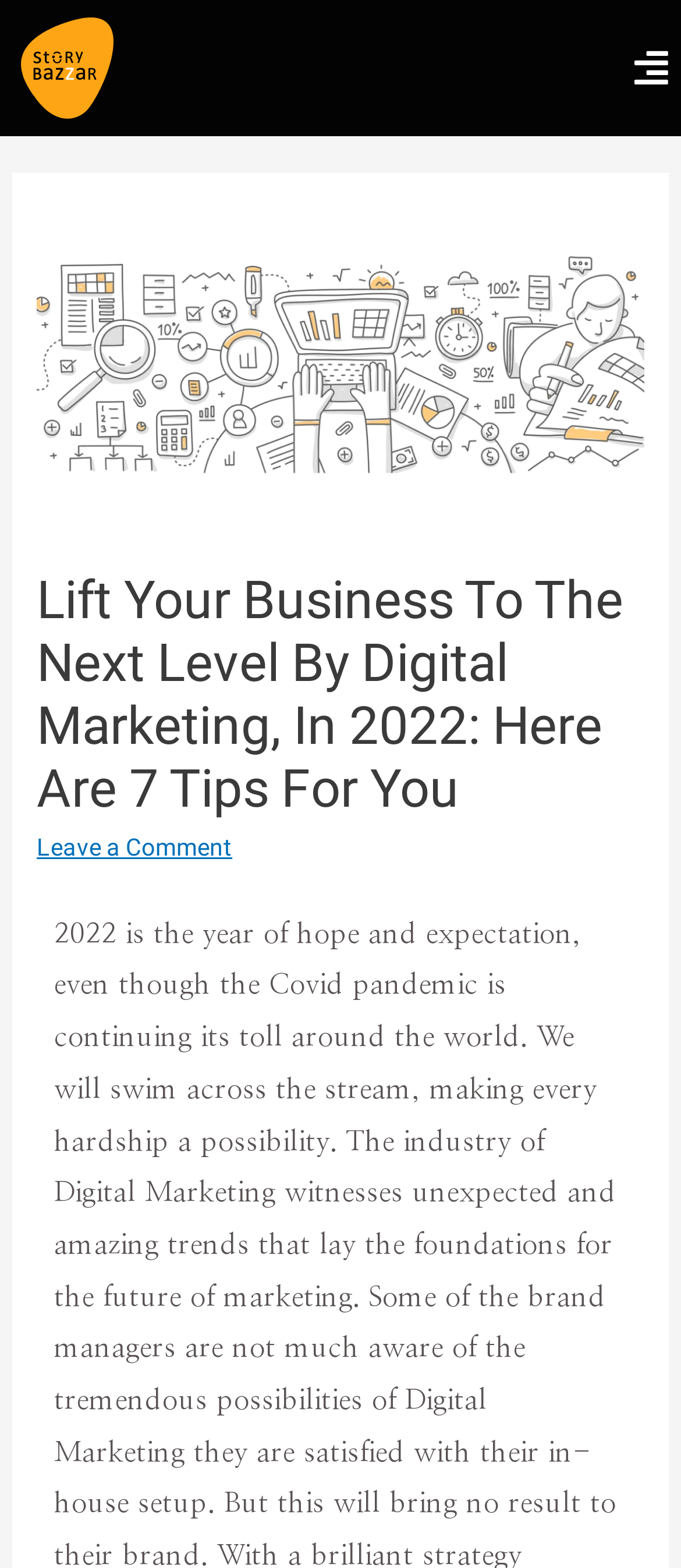Given the element description, predict the bounding box coordinates in the format (top-left x, top-left y, bottom-right x, bottom-right y), using floating point numbers between 0 and 1: Leave a Comment

[0.054, 0.531, 0.341, 0.549]